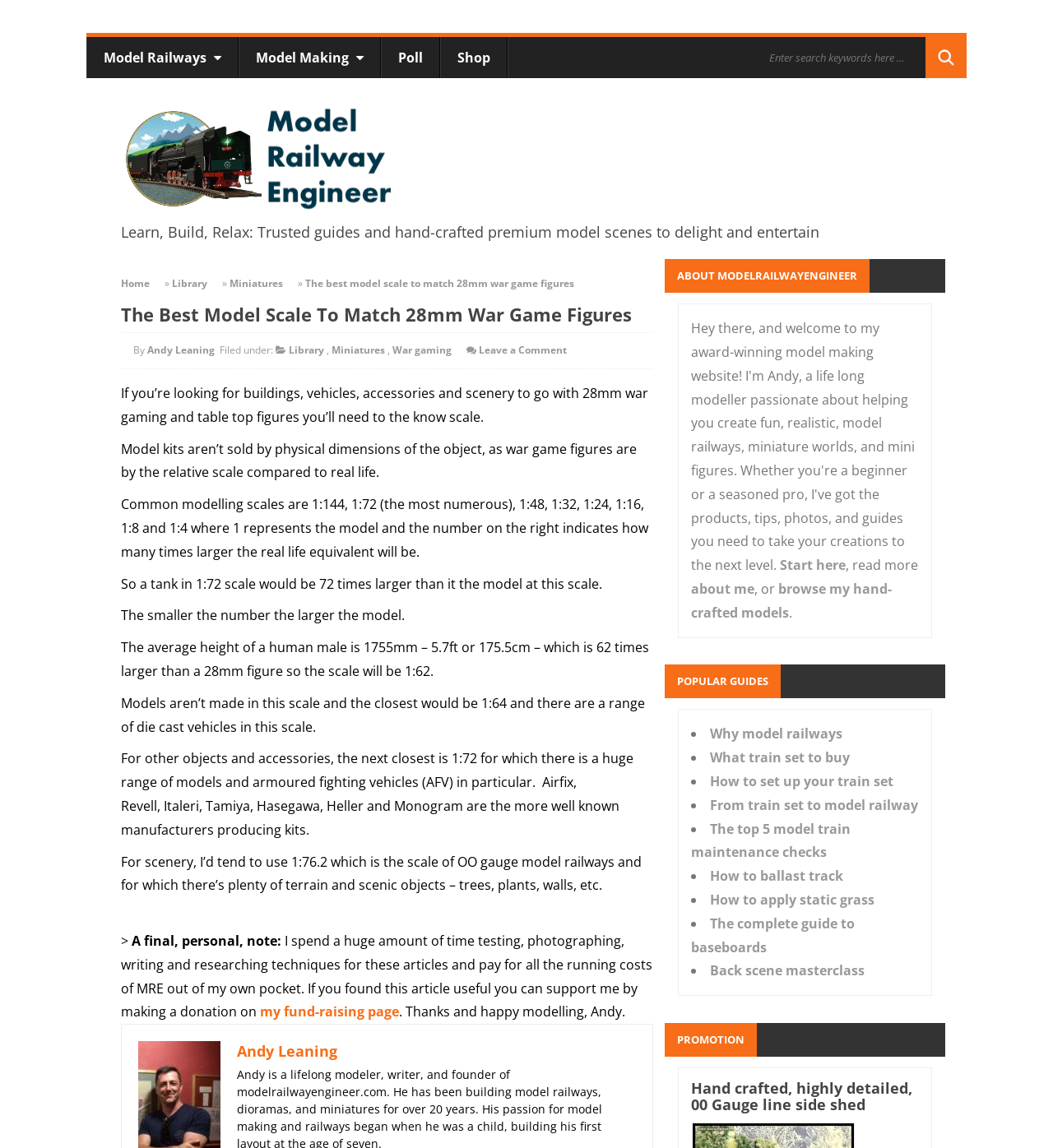Respond to the question with just a single word or phrase: 
What type of models are mentioned in the article?

Vehicles and scenery